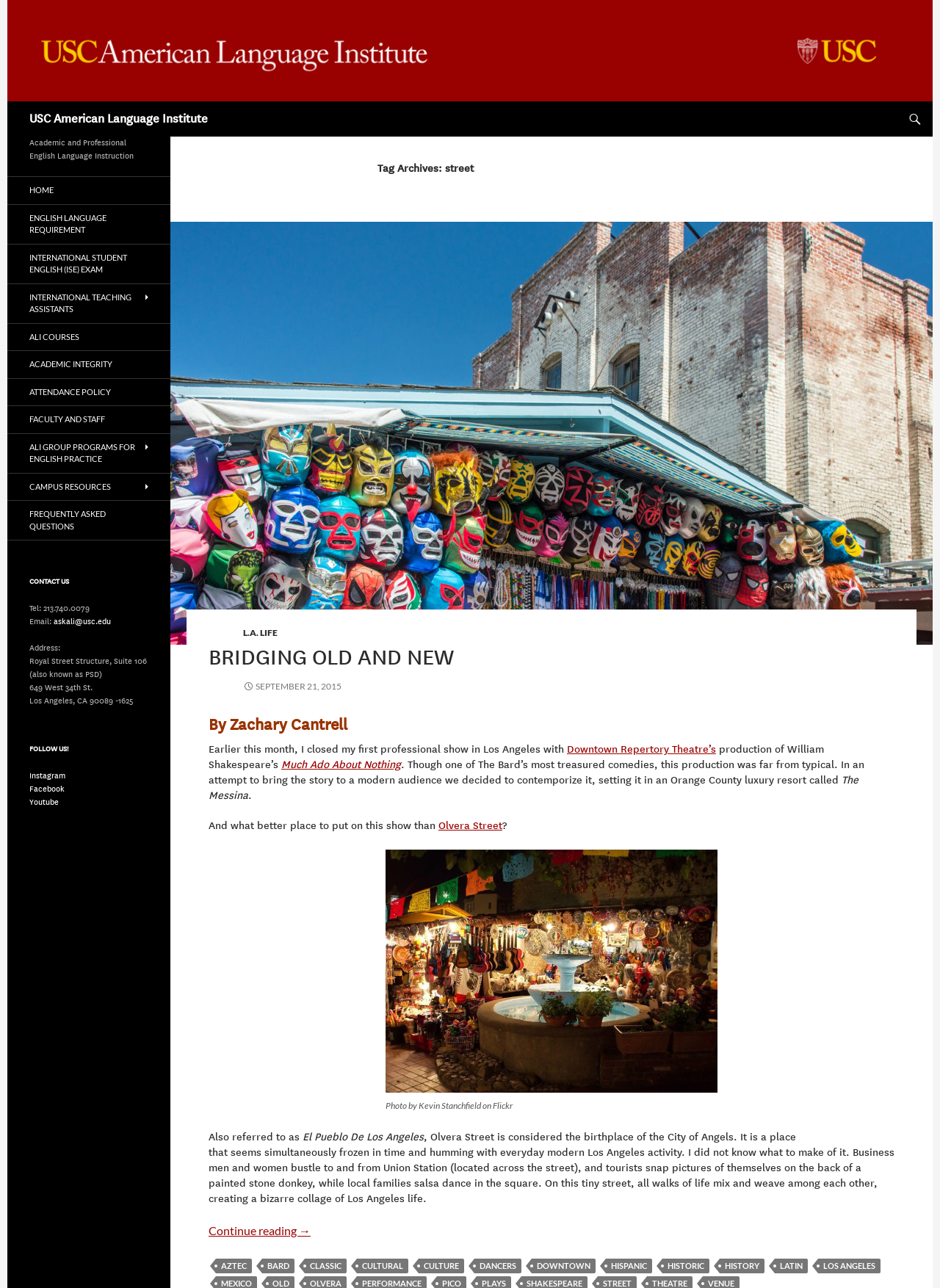What is the email address of the institute?
Give a detailed response to the question by analyzing the screenshot.

The email address of the institute can be found in the 'CONTACT US' section at the bottom of the webpage, which provides the email address as 'askali@usc.edu'.